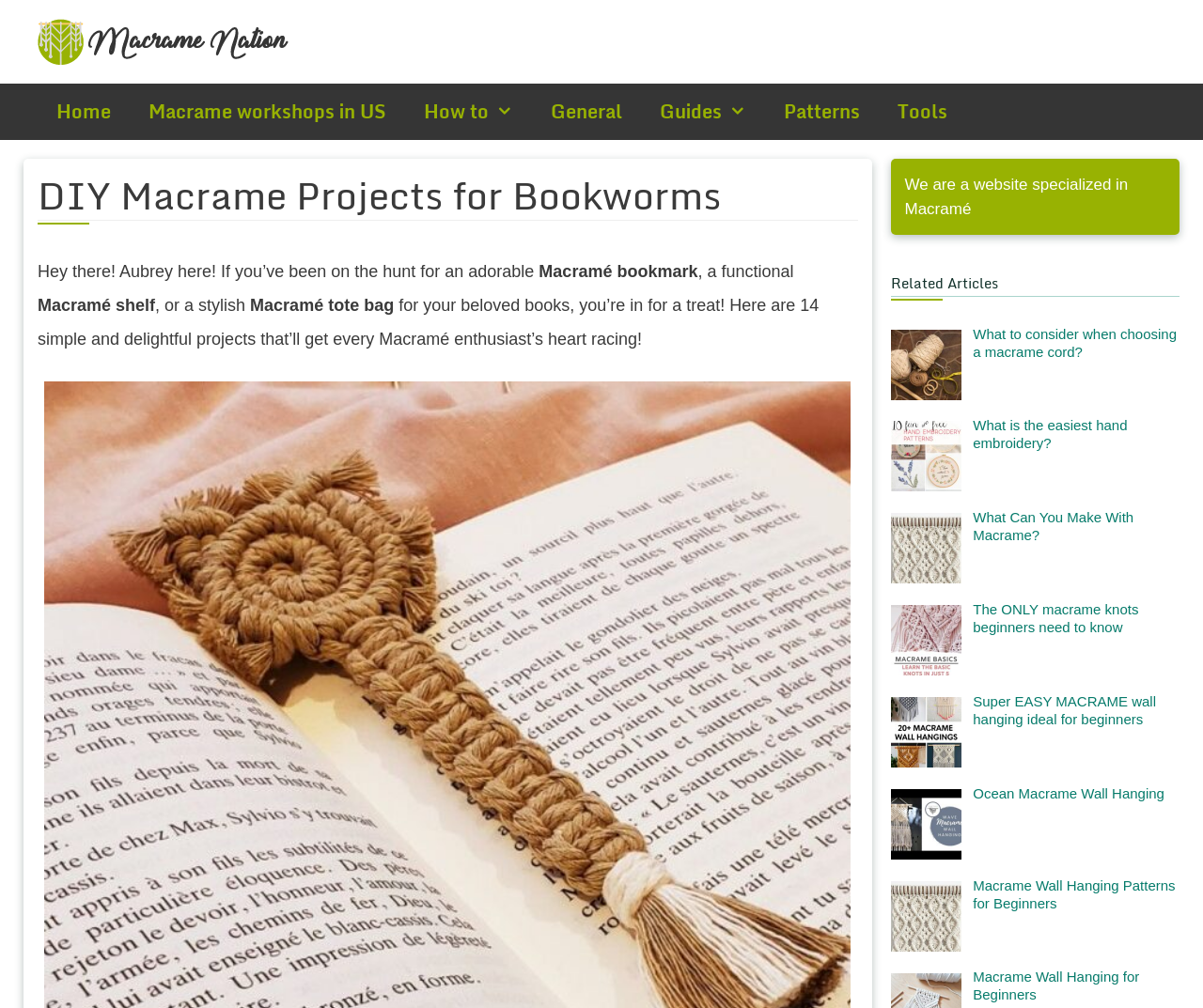Please determine the bounding box coordinates of the clickable area required to carry out the following instruction: "Check out the 'What to consider when choosing a macrame cord?' article". The coordinates must be four float numbers between 0 and 1, represented as [left, top, right, bottom].

[0.74, 0.322, 0.98, 0.357]